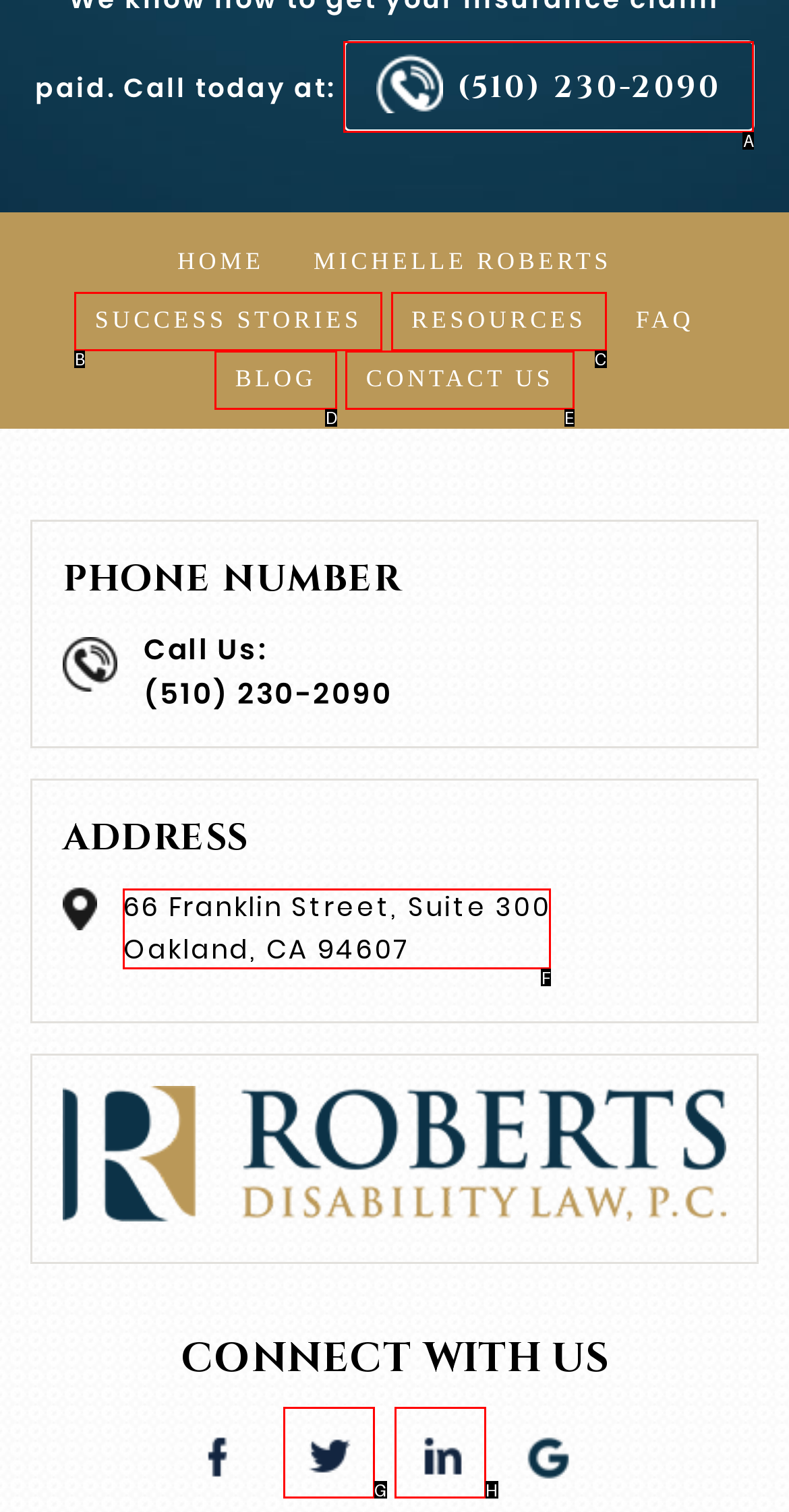Given the task: View the ADDRESS, tell me which HTML element to click on.
Answer with the letter of the correct option from the given choices.

F